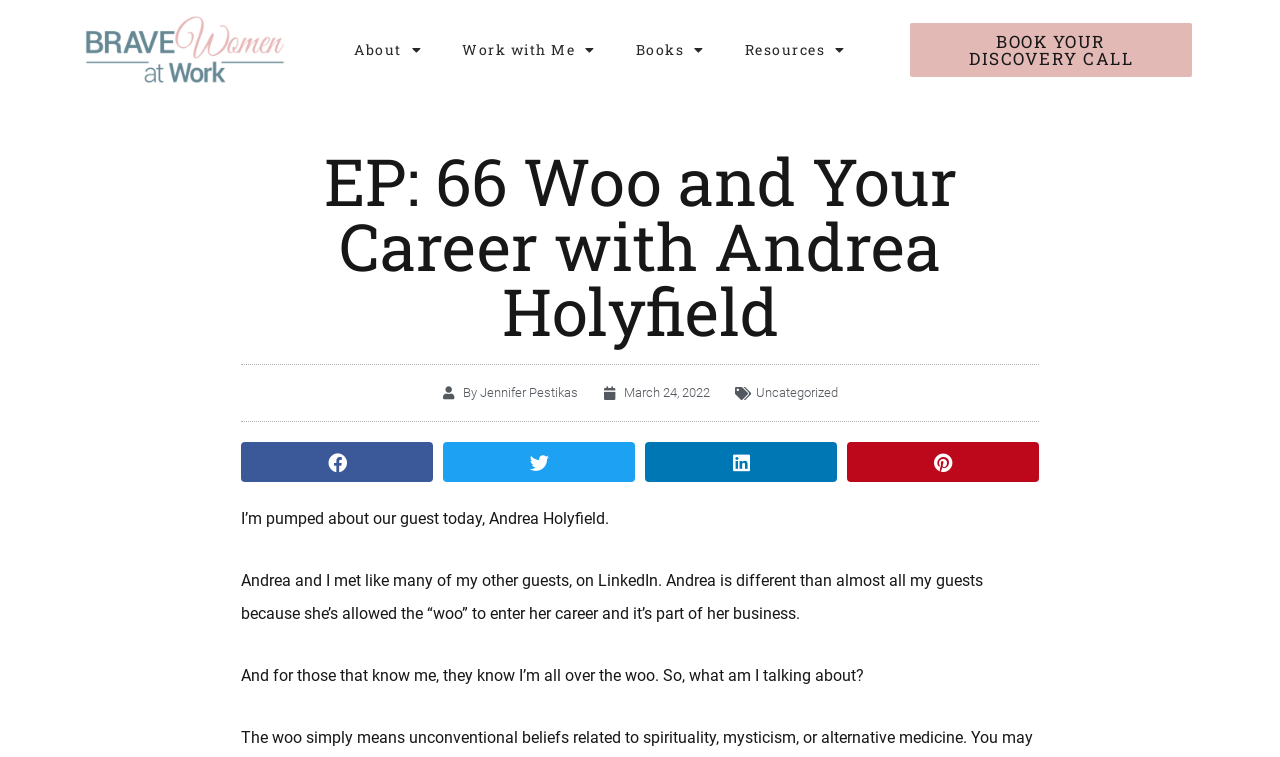Locate the bounding box coordinates of the region to be clicked to comply with the following instruction: "Click the 'BOOK YOUR DISCOVERY CALL' button". The coordinates must be four float numbers between 0 and 1, in the form [left, top, right, bottom].

[0.711, 0.03, 0.931, 0.101]